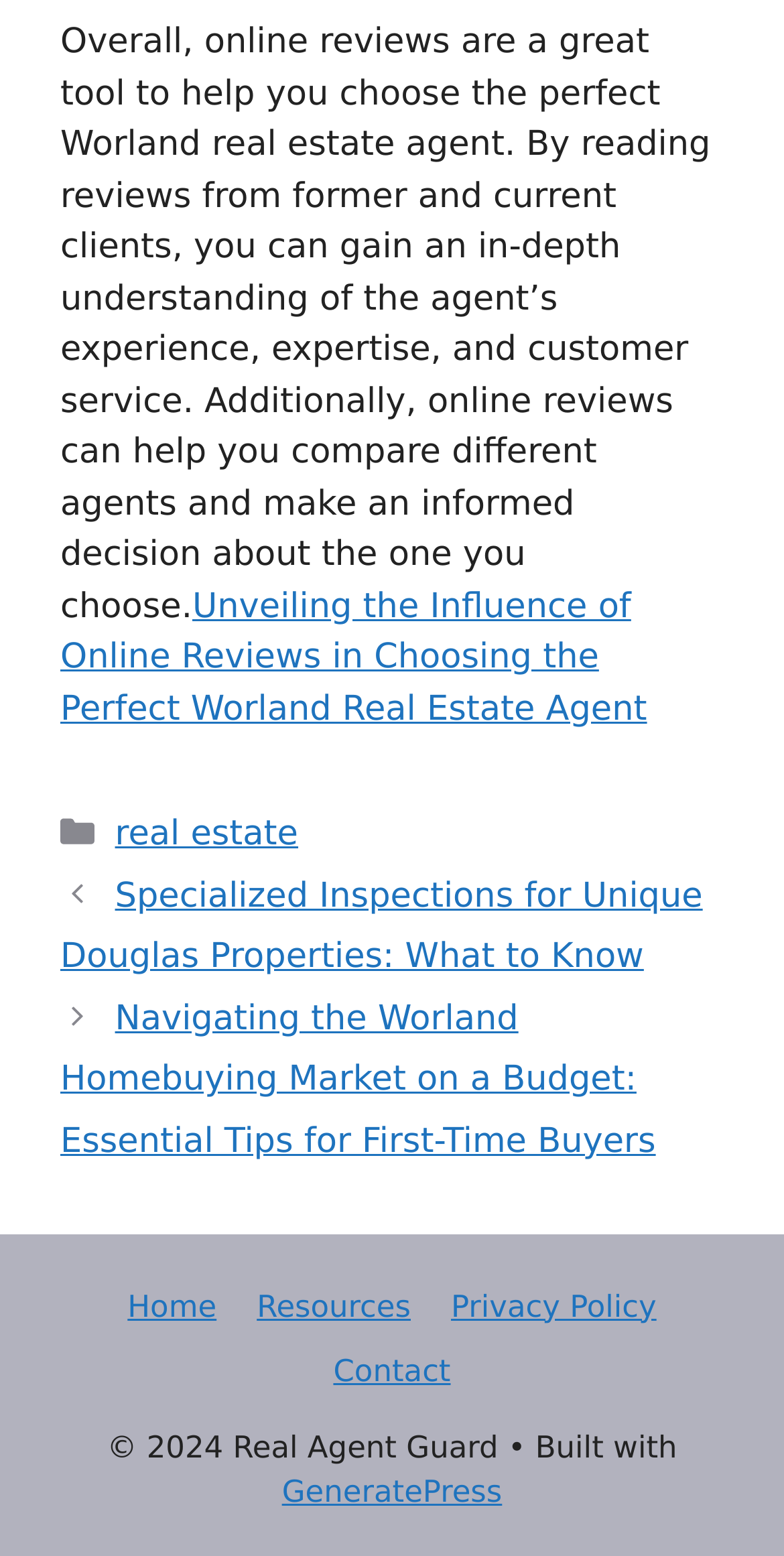Determine the bounding box coordinates for the region that must be clicked to execute the following instruction: "Read more about the article".

None